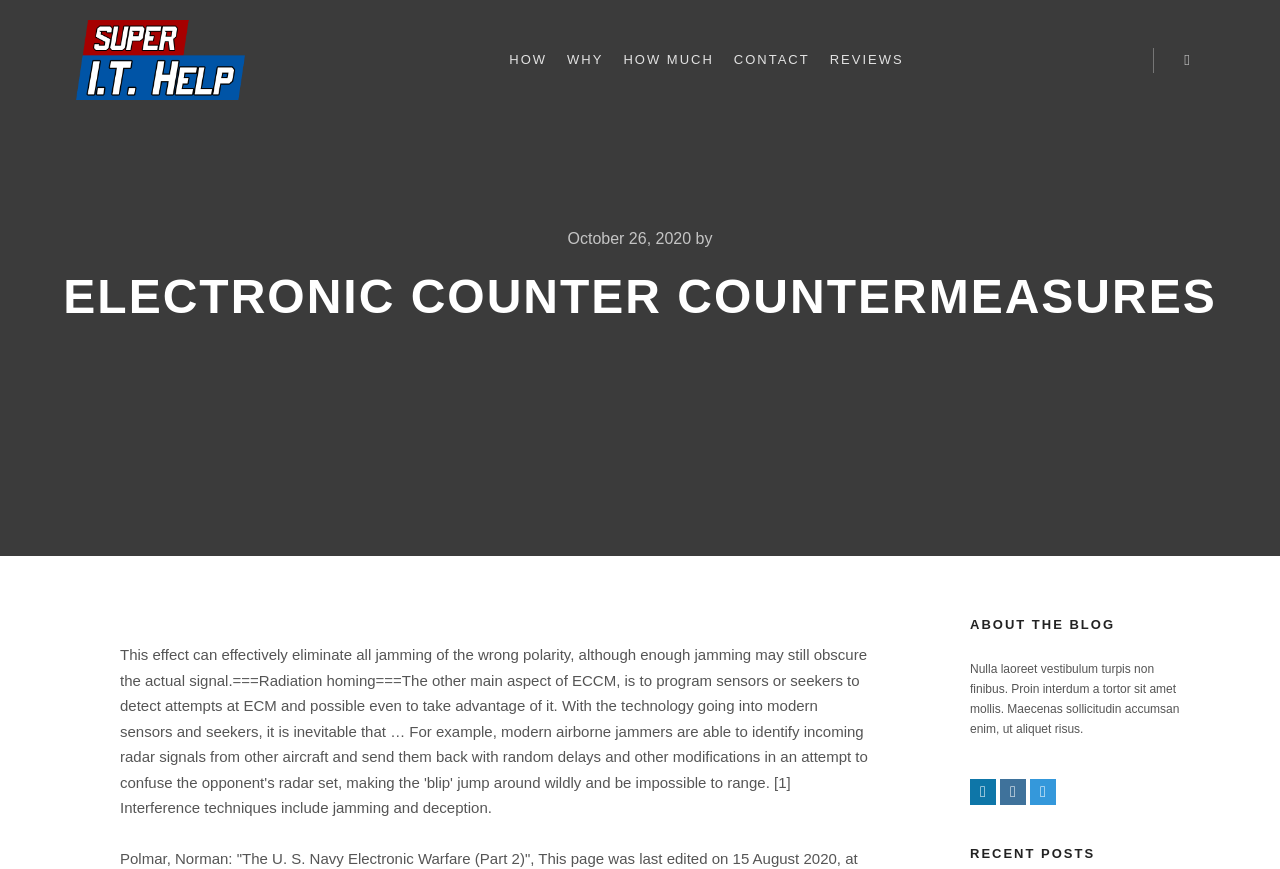Please give the bounding box coordinates of the area that should be clicked to fulfill the following instruction: "click on the search button". The coordinates should be in the format of four float numbers from 0 to 1, i.e., [left, top, right, bottom].

[0.913, 0.054, 0.941, 0.084]